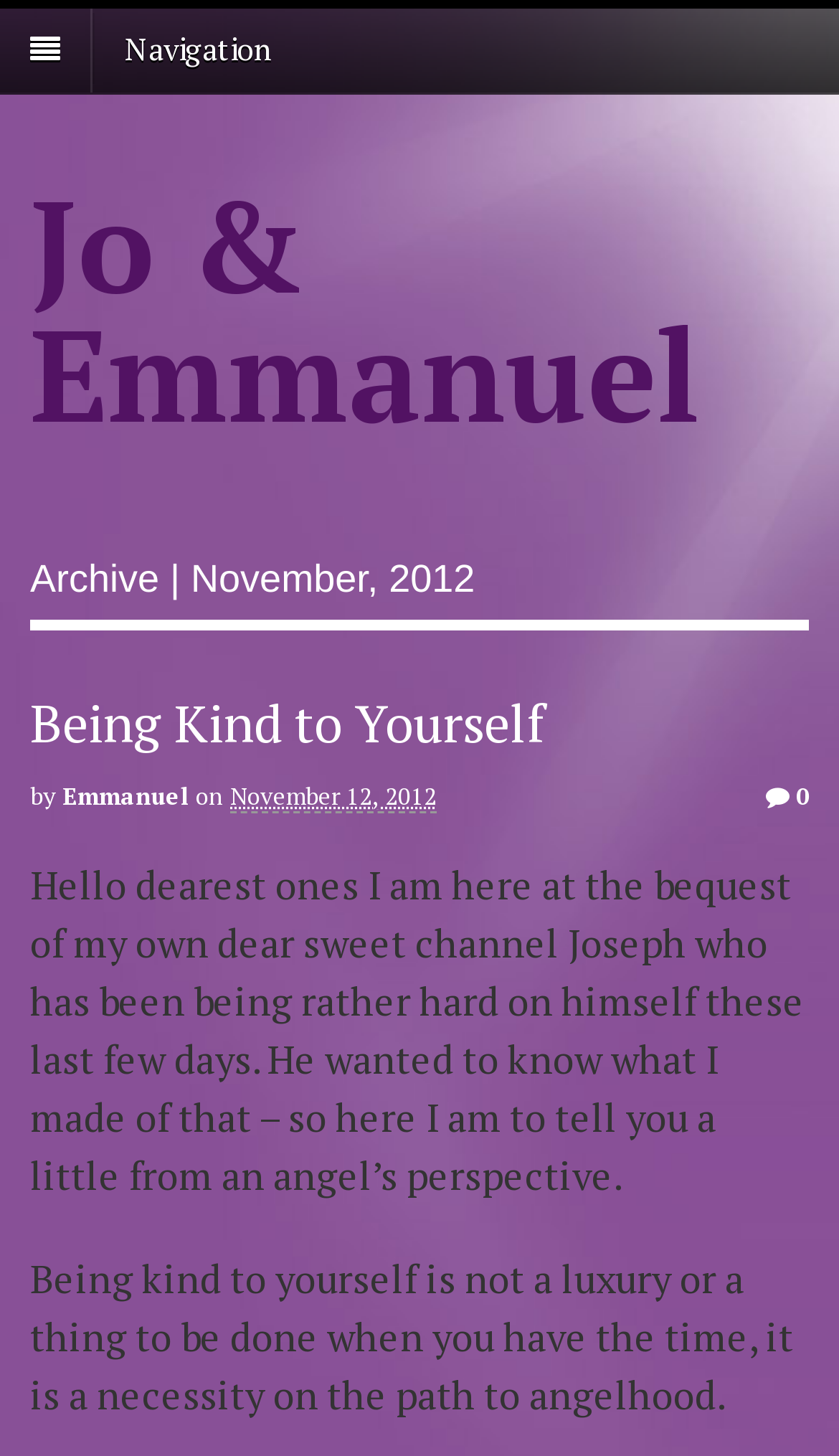Calculate the bounding box coordinates of the UI element given the description: "Icar".

None